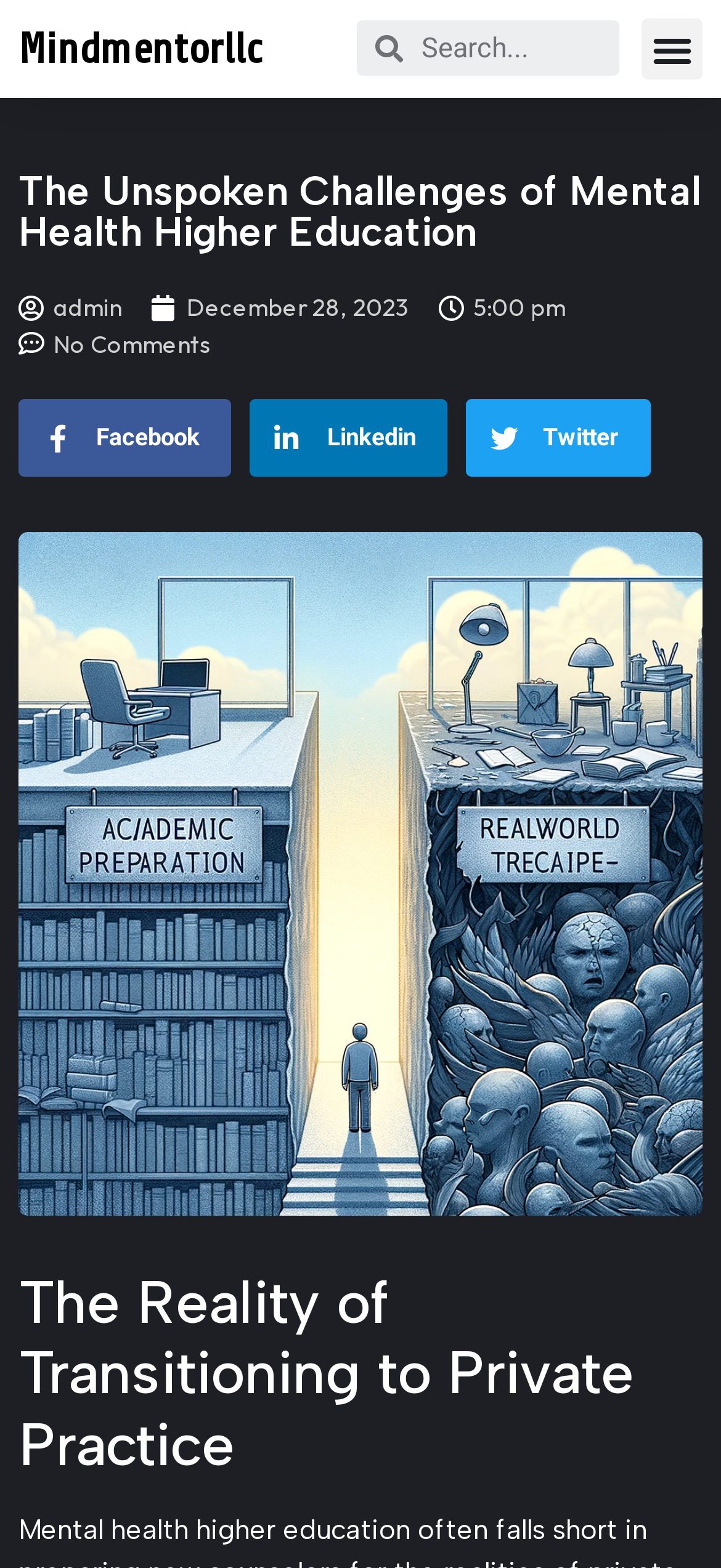What is the figure in the image depicting?
Using the image, elaborate on the answer with as much detail as possible.

I determined the answer by examining the image element with the description 'simply symbolize the gap between academic preparation and the real-world challenges faced by new therapists in private practice, depicting a figure standing between two contrasting worlds' which describes the content of the image.